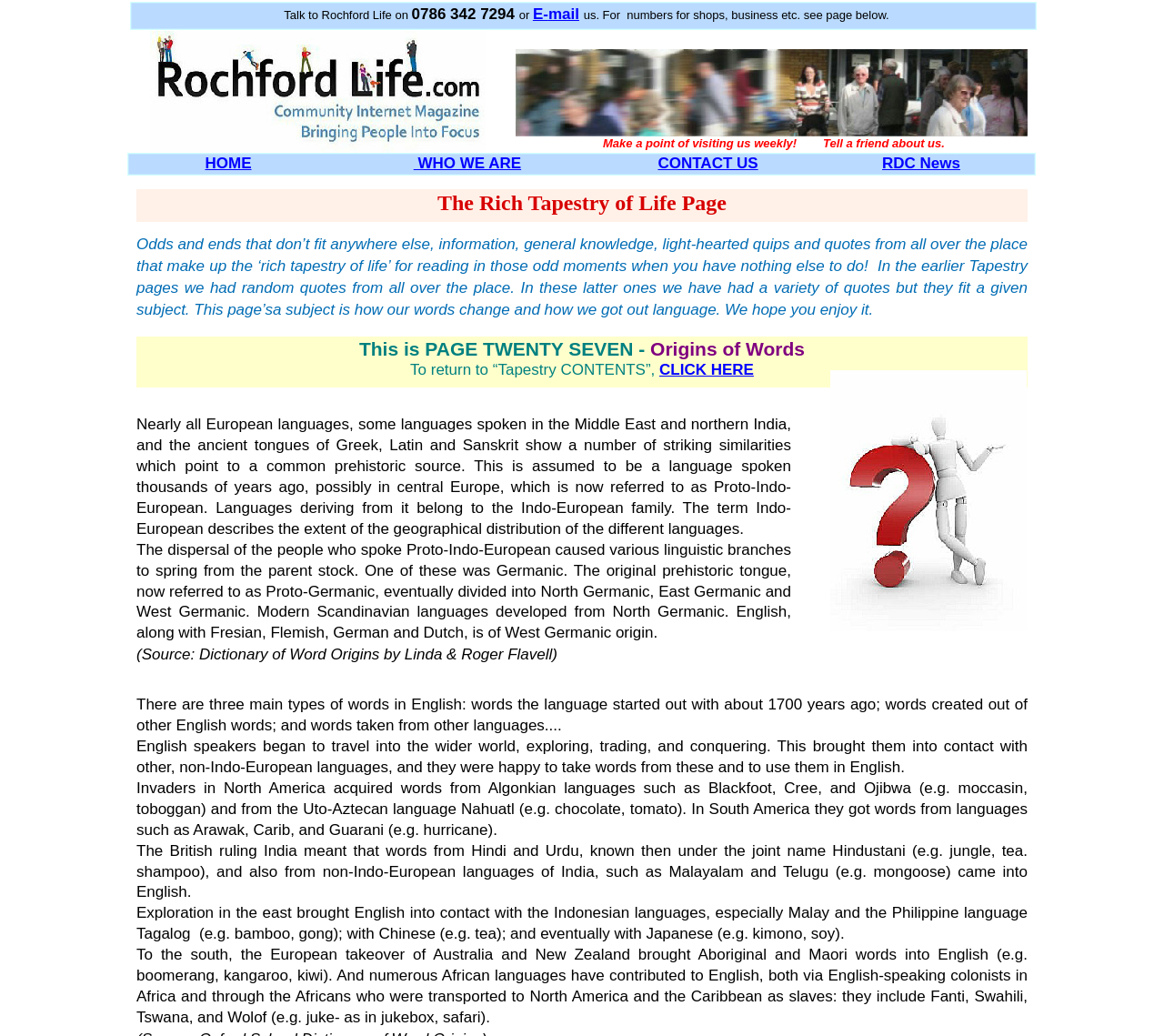Locate the bounding box of the UI element described by: "HOME" in the given webpage screenshot.

[0.176, 0.149, 0.216, 0.166]